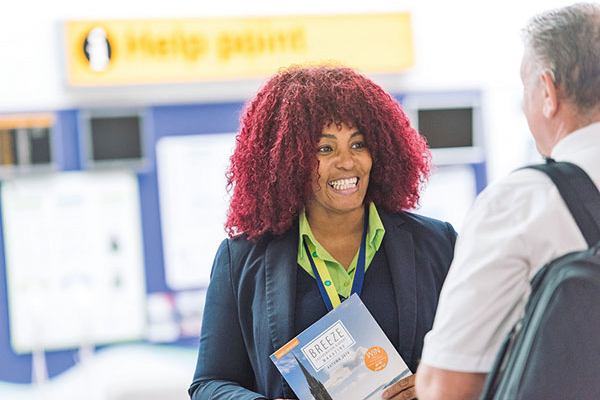Convey a rich and detailed description of the image.

In a vibrant airport setting, a smiling female staff member with voluminous, curly red hair is engaged in a friendly conversation with a passenger. She's wearing a smart uniform, showcasing a bright green collar that adds to her welcoming demeanor. In her hand, she holds a brochure titled "BREELE," which likely contains information or promotions related to travel. Behind her, a "Help point" sign is prominently displayed, indicating her role in assisting travelers. The background features various informational displays, contributing to the bustling atmosphere of the airport. This image captures the essence of excellent customer service in an airport environment, highlighting the commitment to enhancing passenger experience.